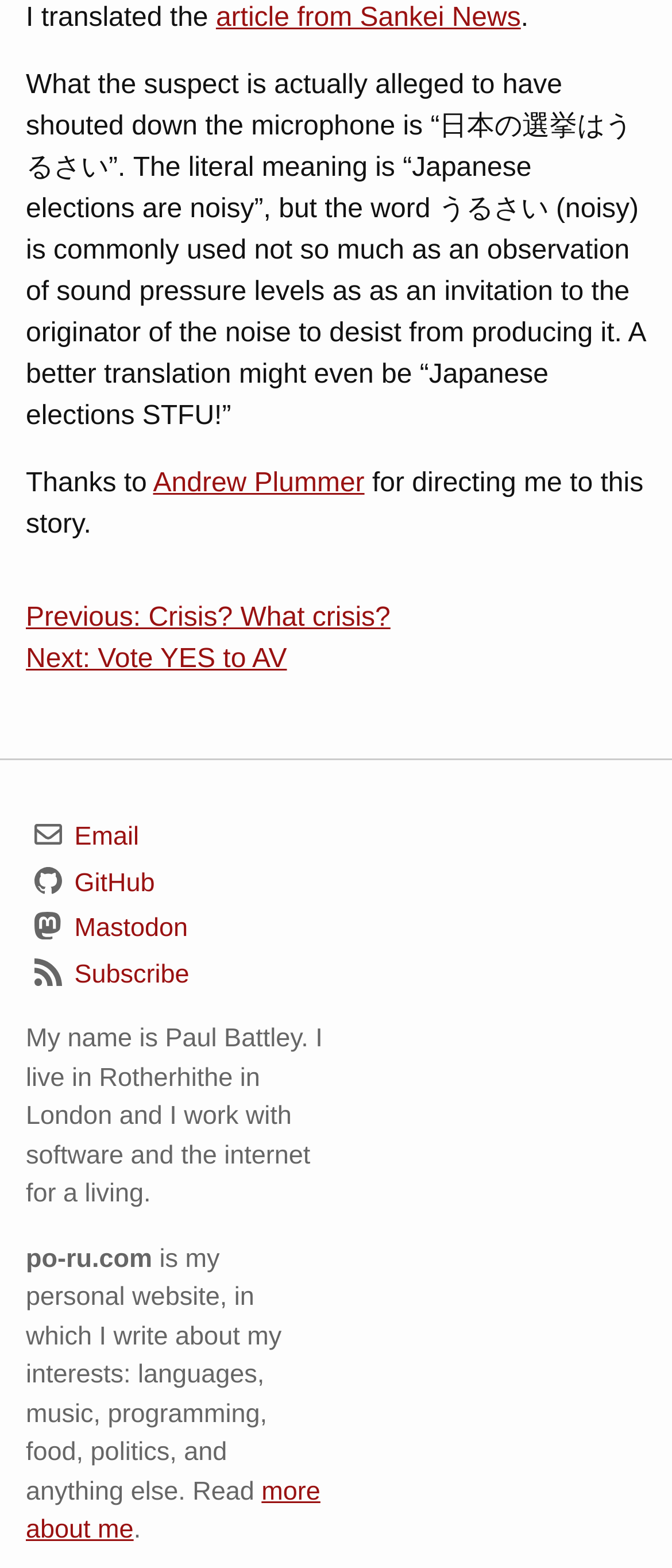Determine the bounding box coordinates of the UI element that matches the following description: "more about me". The coordinates should be four float numbers between 0 and 1 in the format [left, top, right, bottom].

[0.038, 0.942, 0.477, 0.985]